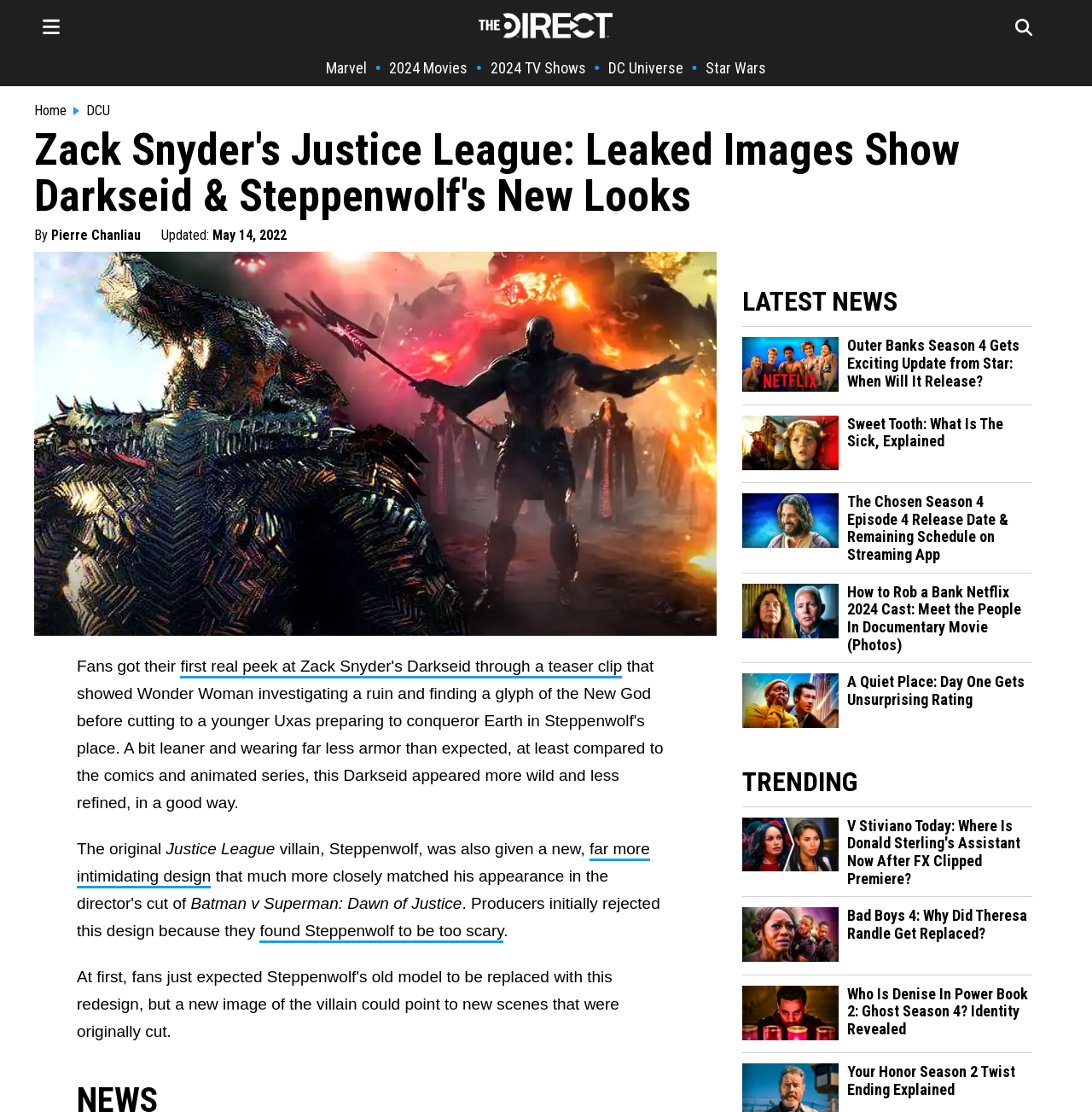Explain the webpage's design and content in an elaborate manner.

This webpage is about leaked images from Zack Snyder's Justice League, specifically showing Darkseid and Steppenwolf's new looks. At the top, there is a logo of "The Direct" on the left and a navigation menu on the right with links to "Marvel", "2024 Movies", "2024 TV Shows", "DC Universe", and "Star Wars". Below this, there is a heading with the title of the article, followed by the author's name and the date of publication.

The main content of the article is divided into two sections. The first section has an image of Steppenwolf and Darkseid, accompanied by a text that discusses the leaked images and the new designs of the characters. The second section has several news articles with headings "LATEST NEWS" and "TRENDING", each with a link to a different news story and an accompanying image. These news stories appear to be related to movies and TV shows, with titles such as "Outer Banks Season 4 Gets Exciting Update from Star: When Will It Release?" and "A Quiet Place: Day One Gets Unsurprising Rating".

In terms of layout, the webpage has a clean and organized structure, with clear headings and concise text. The images are placed throughout the page, with some appearing as thumbnails next to the news article links. The navigation menu at the top is easily accessible, and the different sections of the page are clearly defined.